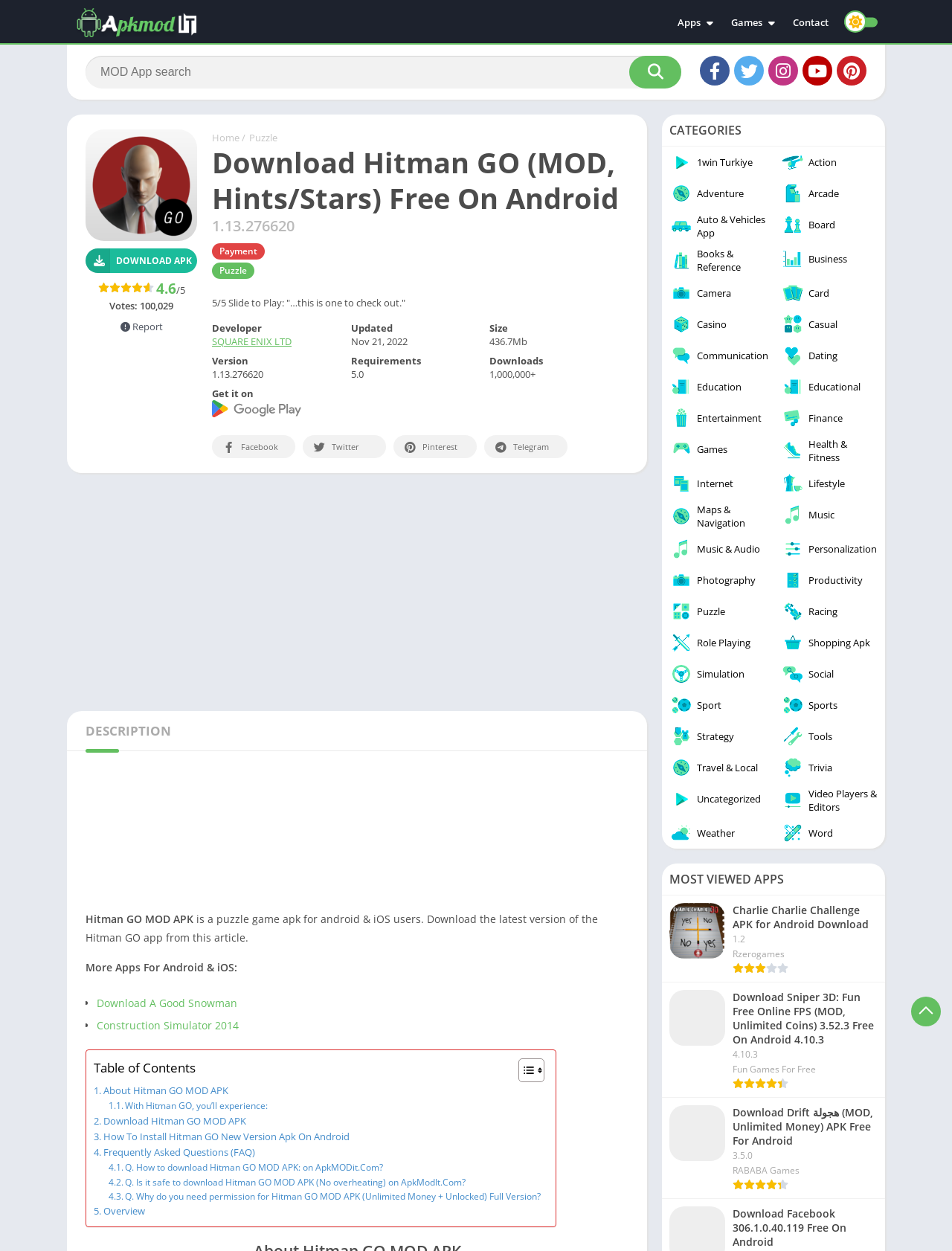Please identify the bounding box coordinates of the element's region that I should click in order to complete the following instruction: "Check out Puzzle games". The bounding box coordinates consist of four float numbers between 0 and 1, i.e., [left, top, right, bottom].

[0.262, 0.104, 0.291, 0.115]